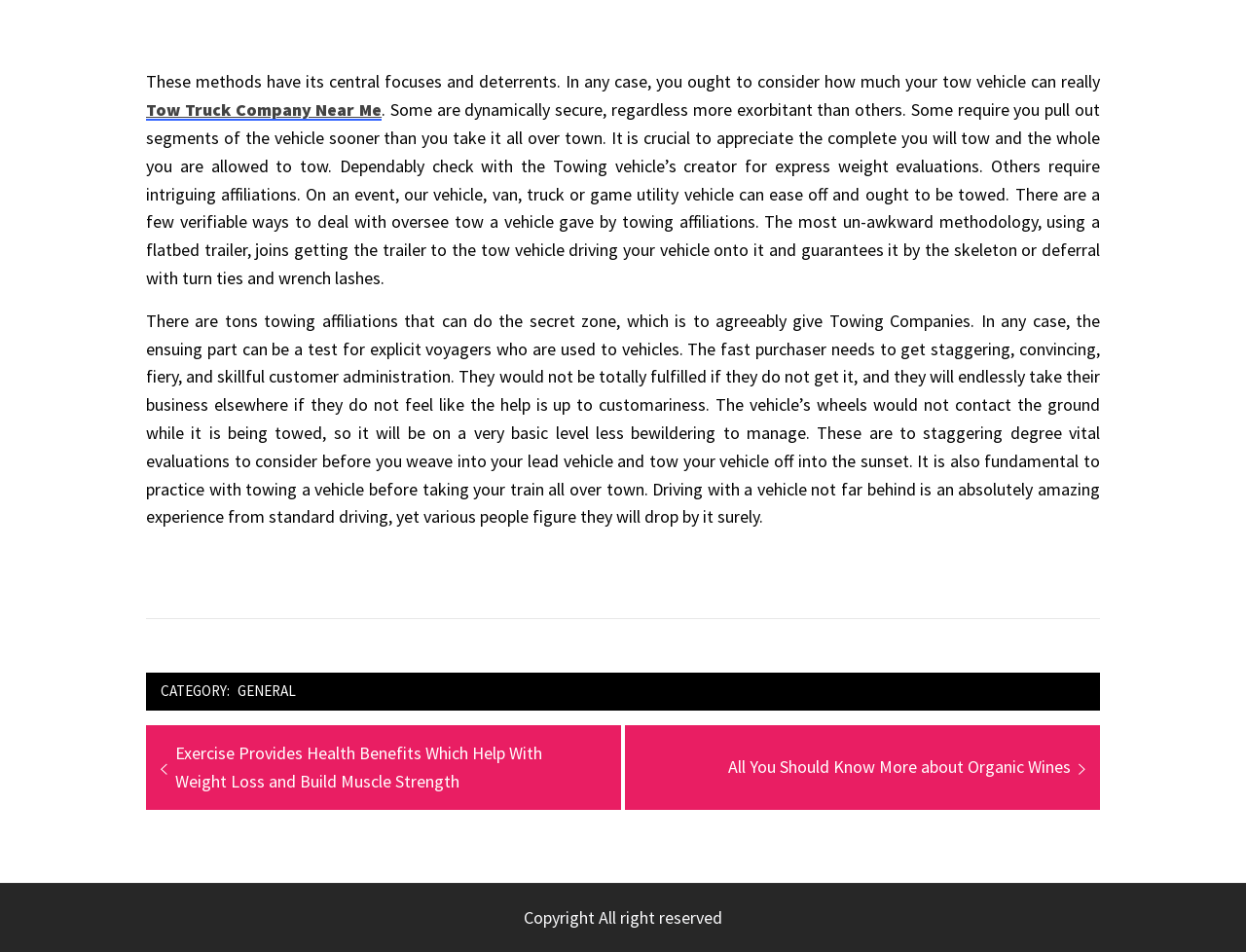Give a one-word or one-phrase response to the question: 
What type of vehicle is being referred to?

Car